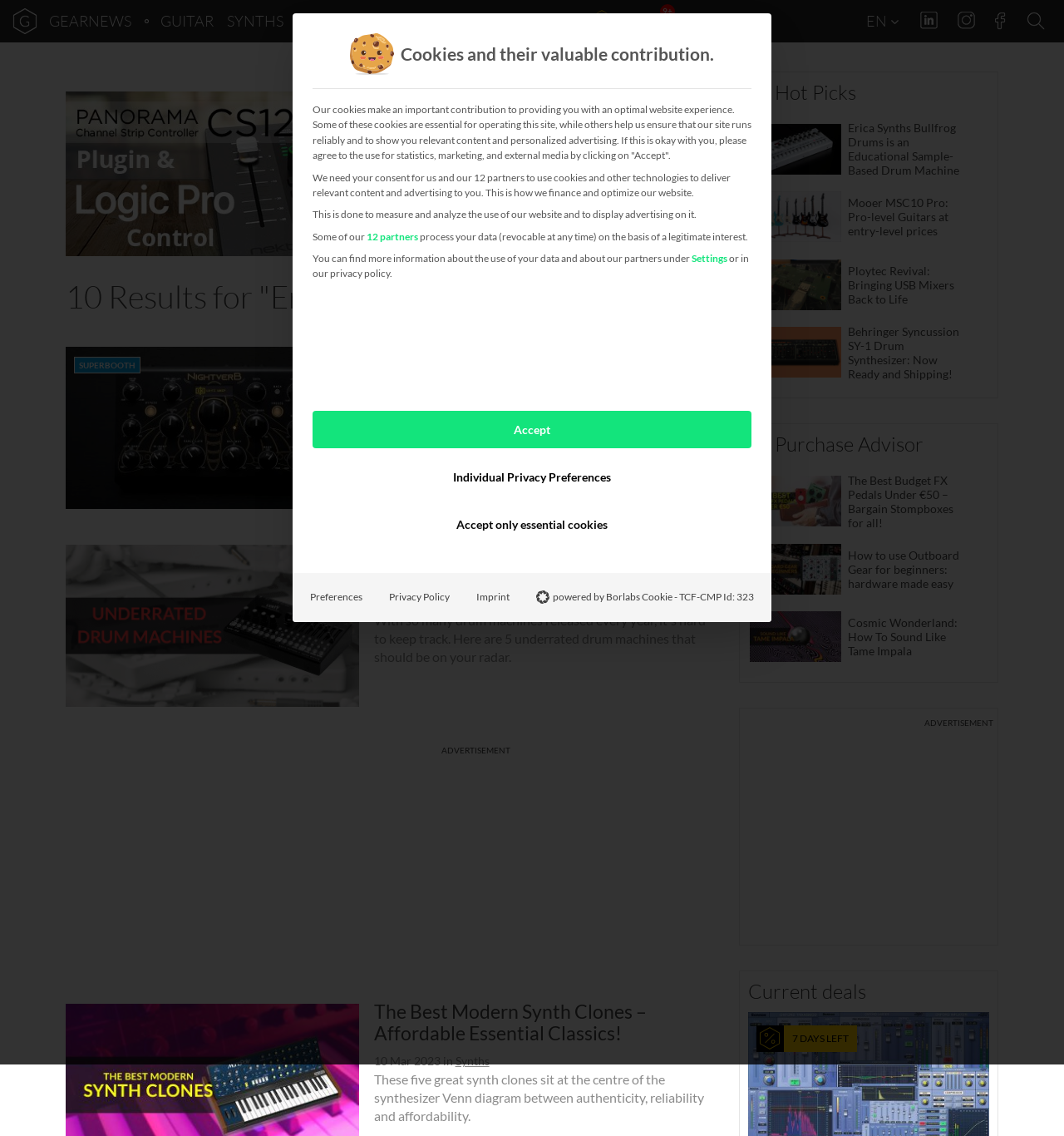Please reply to the following question using a single word or phrase: 
How many social media links are there?

3